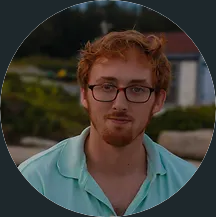Provide a comprehensive description of the image.

The image features a young man with ginger hair and glasses, wearing a pale green shirt. He is posed outdoors, with a soft-focused background that includes greenery and hints of buildings, suggesting a relaxed or recreational setting. This individual is identified as John Maidman, who is described as a cinematographer and producer. Currently based in New York City, Maidman has contributed significantly to the film industry with recent works including HBO series such as "Class Divide" and "Baltimore Rising," along with projects for PBS.